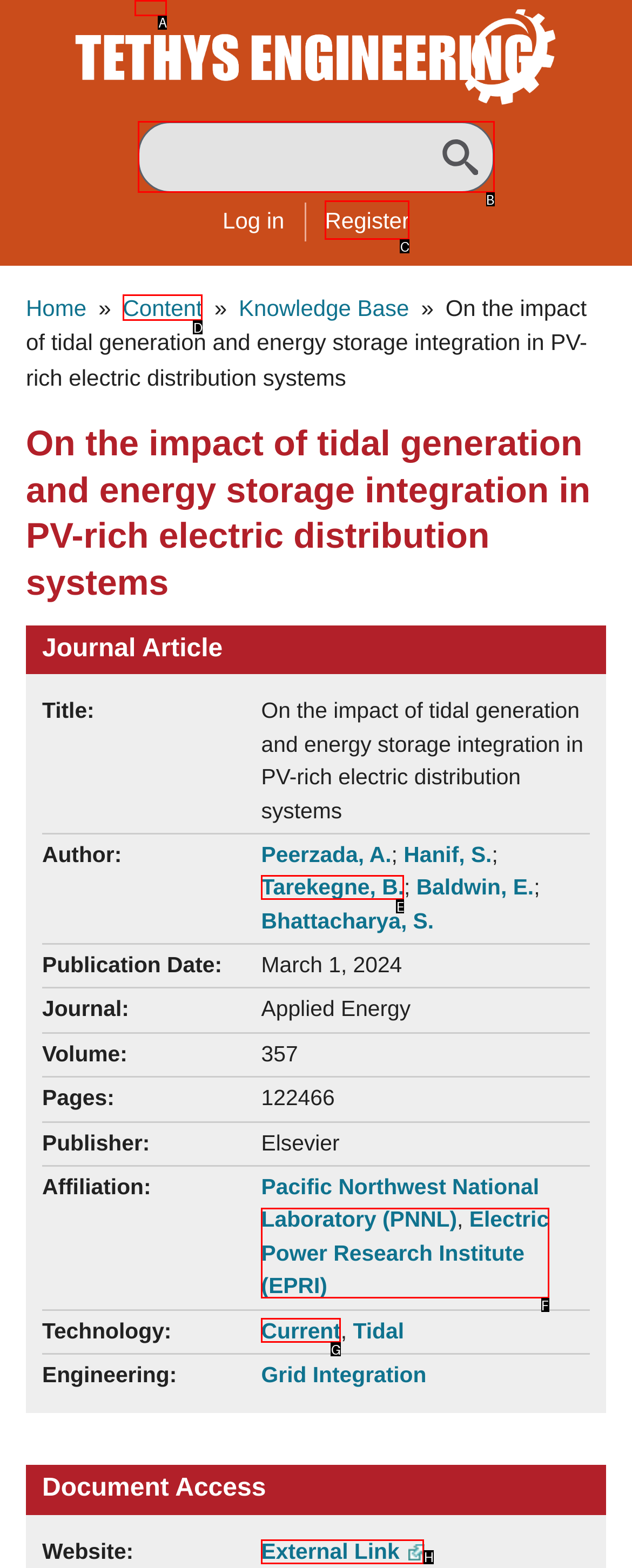Tell me which one HTML element I should click to complete this task: Click the 'Skip to main content' link Answer with the option's letter from the given choices directly.

A